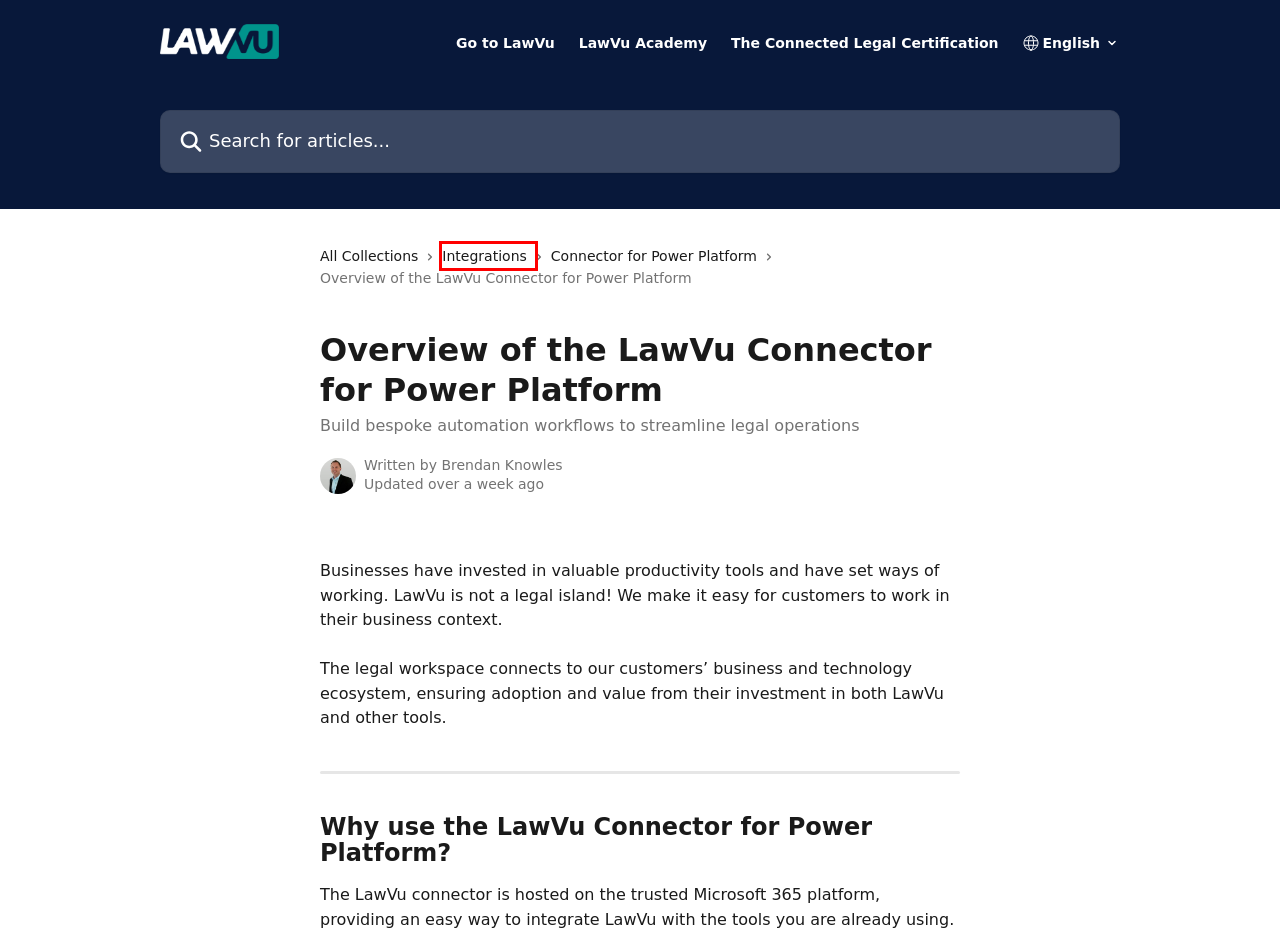Inspect the screenshot of a webpage with a red rectangle bounding box. Identify the webpage description that best corresponds to the new webpage after clicking the element inside the bounding box. Here are the candidates:
A. LawVu In-house Legal Academy: The Connected Legal Certification - LawVu
B. The LawVu API | LawVu Help Center
C. LawVu connector for Power Platform - templates | LawVu Help Center
D. An overview of the LawVu Business Portal | LawVu Help Center
E. LawVu
F. LawVu In-house Legal Academy
G. Integrations | LawVu Help Center
H. Connector for Power Platform | LawVu Help Center

G